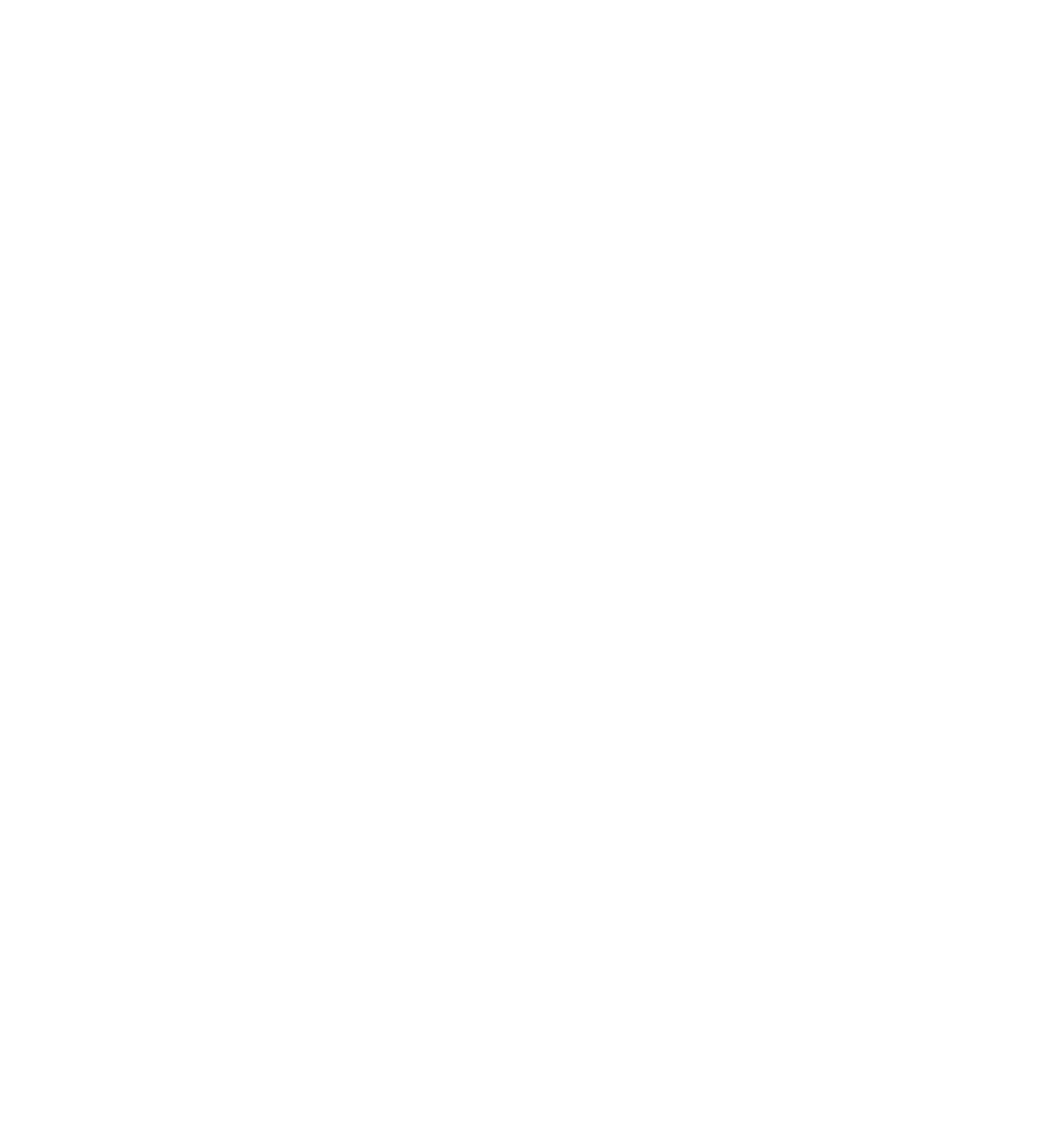Determine the bounding box coordinates of the section to be clicked to follow the instruction: "Follow us". The coordinates should be given as four float numbers between 0 and 1, formatted as [left, top, right, bottom].

[0.382, 0.311, 0.618, 0.374]